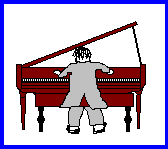Describe every detail you can see in the image.

This whimsical illustration depicts a musician playing a grand piano, featuring a simple yet charming design. The musician, dressed in a gray suit, is seen from behind, focused on the instrument's keyboard, suggesting an atmosphere of musical creativity and performance. The grand piano, rendered in a rich red color, adds to the visual appeal, contrasting with the white background and outlined by a bold blue border. This image captures the essence of art and music, evoking a sense of nostalgia and appreciation for live performances.